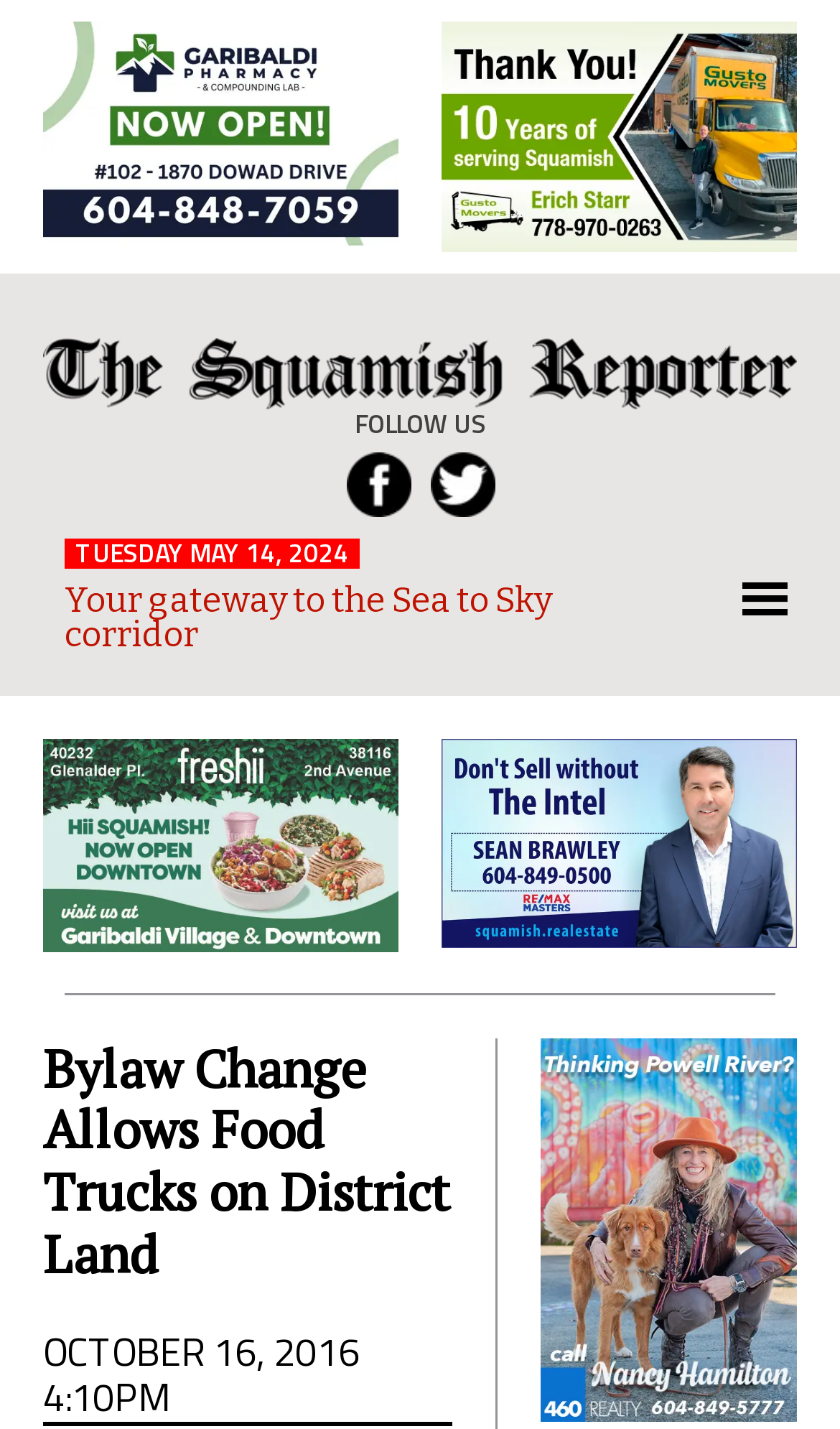Determine the primary headline of the webpage.

Bylaw Change Allows Food Trucks on District Land